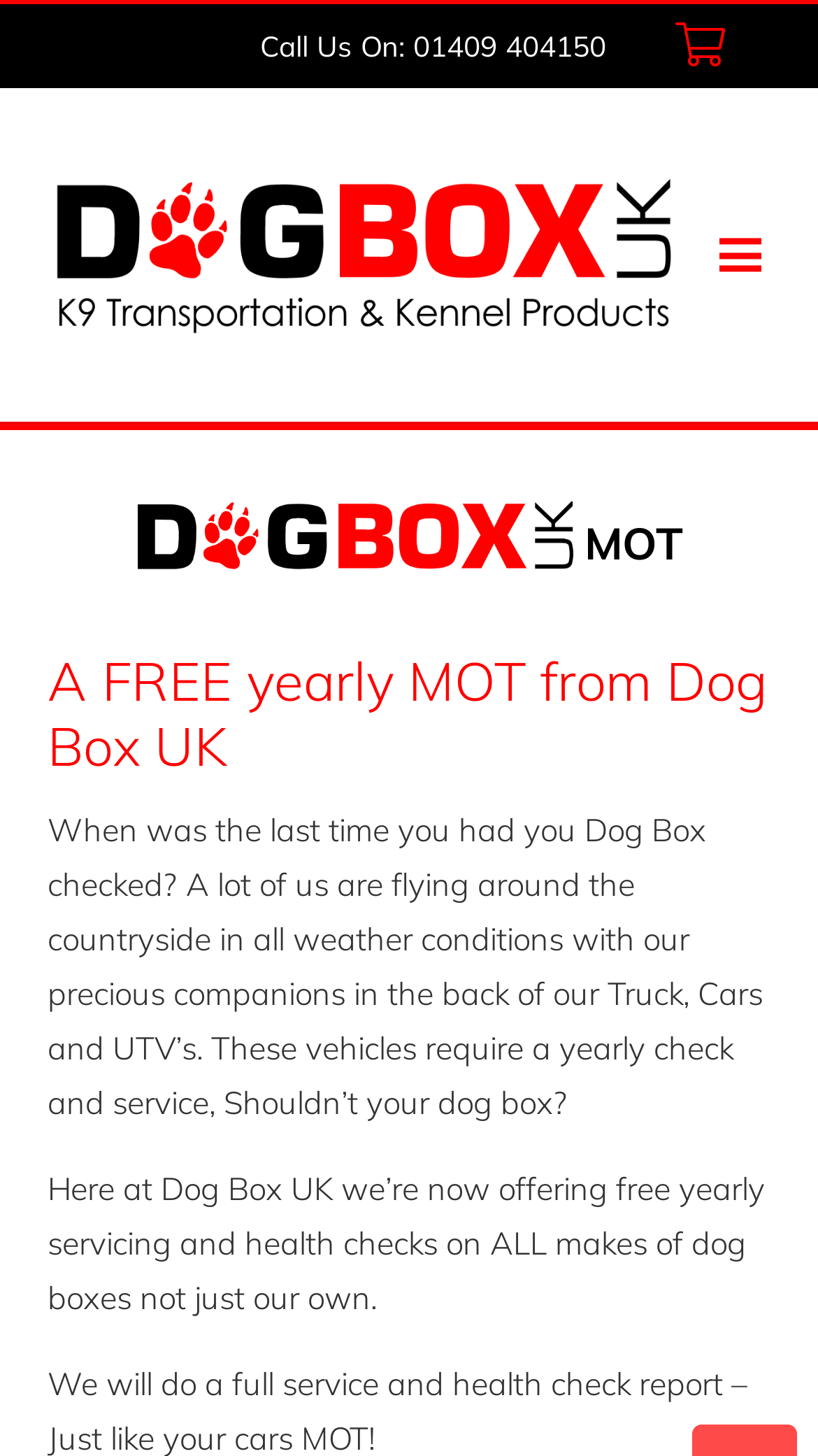What is the phone number to call?
Look at the image and answer the question with a single word or phrase.

01409 404150